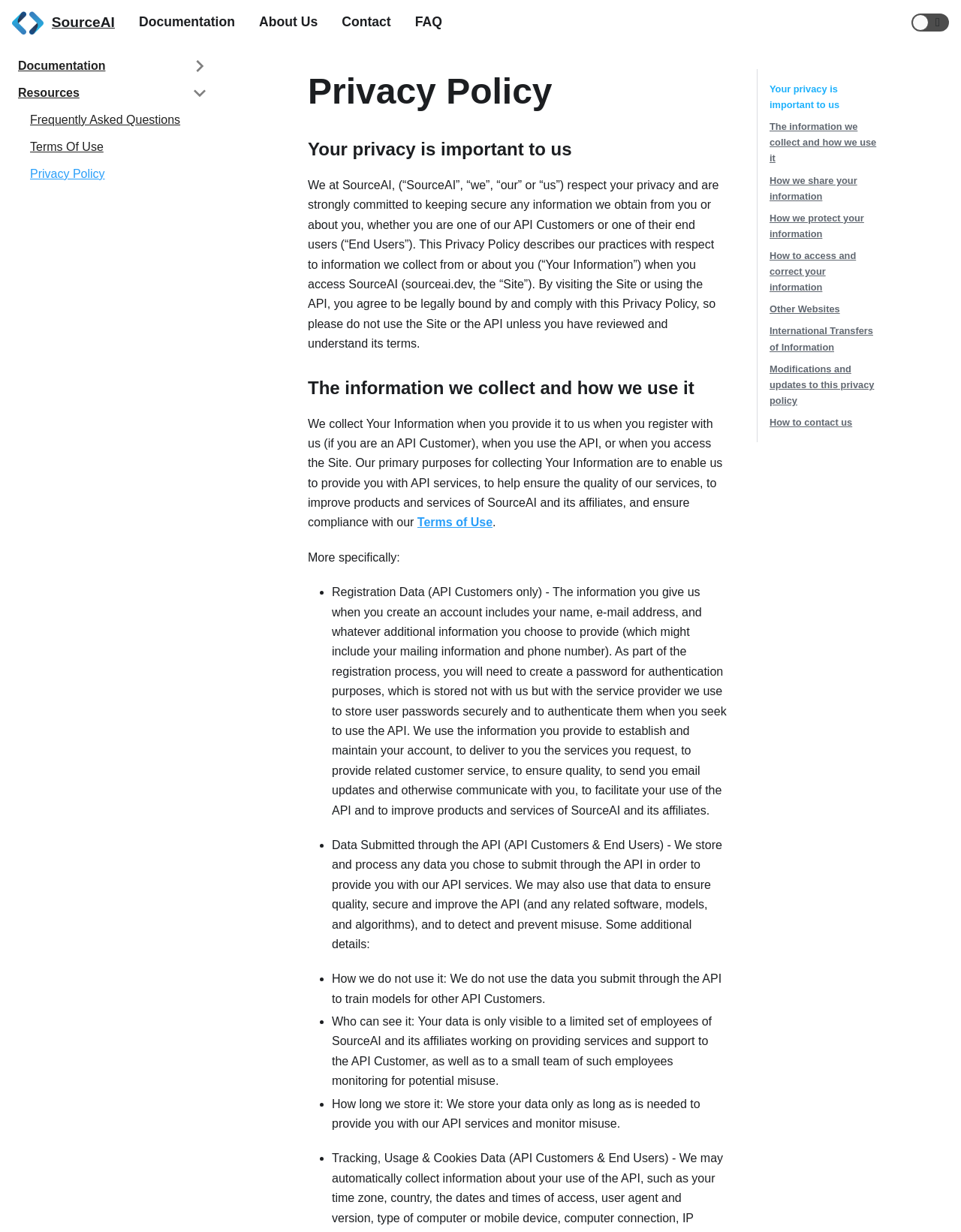Explain in detail what is displayed on the webpage.

This webpage is about the privacy policy of SourceAI, an AI-powered code generator. At the top left corner, there is a SourceAI logo, which is a link to the homepage. Next to the logo, there are four links: "Documentation", "About Us", "Contact", and "FAQ". On the top right corner, there is a button to switch between dark and light mode.

Below the top navigation bar, there is a section with multiple links, including "Documentation", "Introduction", "GPT-3", "Examples", "Errors", "Resources", "Frequently Asked Questions", "Terms Of Use", and "Privacy Policy". The "Privacy Policy" link is highlighted, indicating that it is the current page.

The main content of the page is divided into sections, each with a heading. The first section is "Privacy Policy", which has a subheading "Your privacy is important to us". The text explains that SourceAI respects users' privacy and is committed to keeping their information secure.

The next section is "The information we collect and how we use it", which explains that SourceAI collects information when users register with them, use the API, or access the site. The information is used to provide API services, ensure quality, and improve products and services.

The following sections are listed with bullet points, explaining how SourceAI uses the collected information, including registration data, data submitted through the API, and how they do not use the data to train models for other API customers. The sections also explain who can see the data, how long it is stored, and how it is protected.

On the right side of the page, there is a table of contents with links to different sections of the privacy policy, including "The information we collect and how we use it", "How we share your information", "How we protect your information", and others.